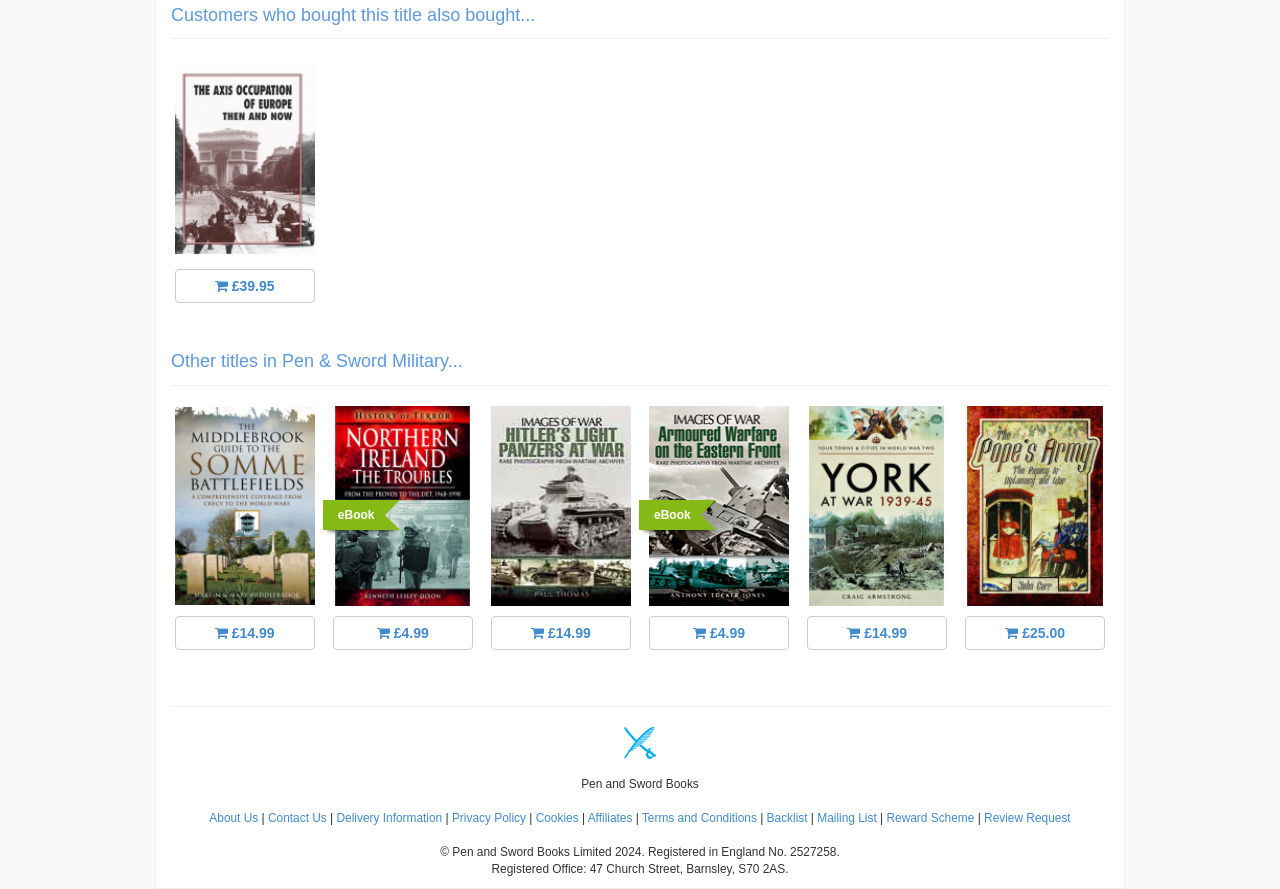Please identify the bounding box coordinates of the element that needs to be clicked to execute the following command: "View Delivery Information". Provide the bounding box using four float numbers between 0 and 1, formatted as [left, top, right, bottom].

[0.263, 0.912, 0.345, 0.928]